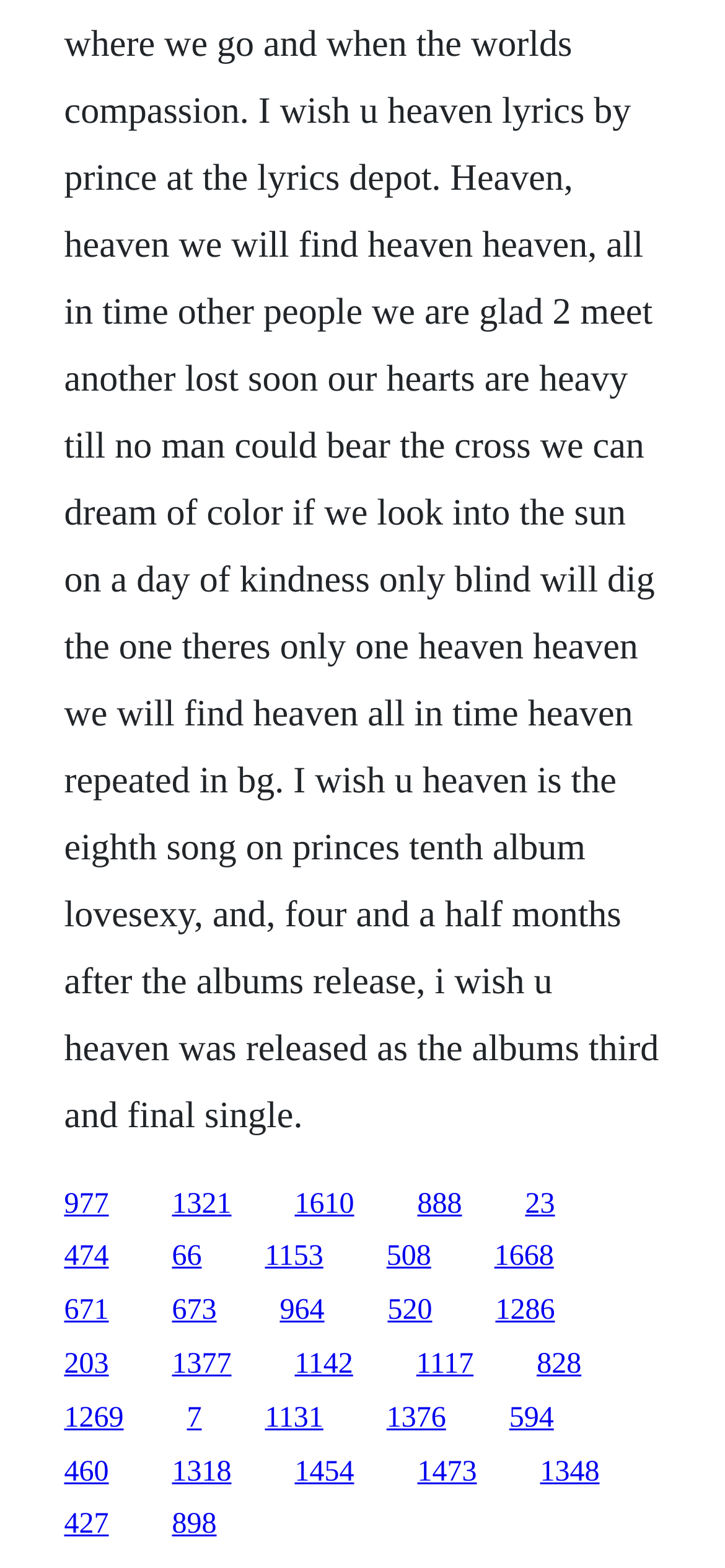Identify the bounding box coordinates for the element that needs to be clicked to fulfill this instruction: "go to the fifth link". Provide the coordinates in the format of four float numbers between 0 and 1: [left, top, right, bottom].

[0.724, 0.758, 0.765, 0.778]